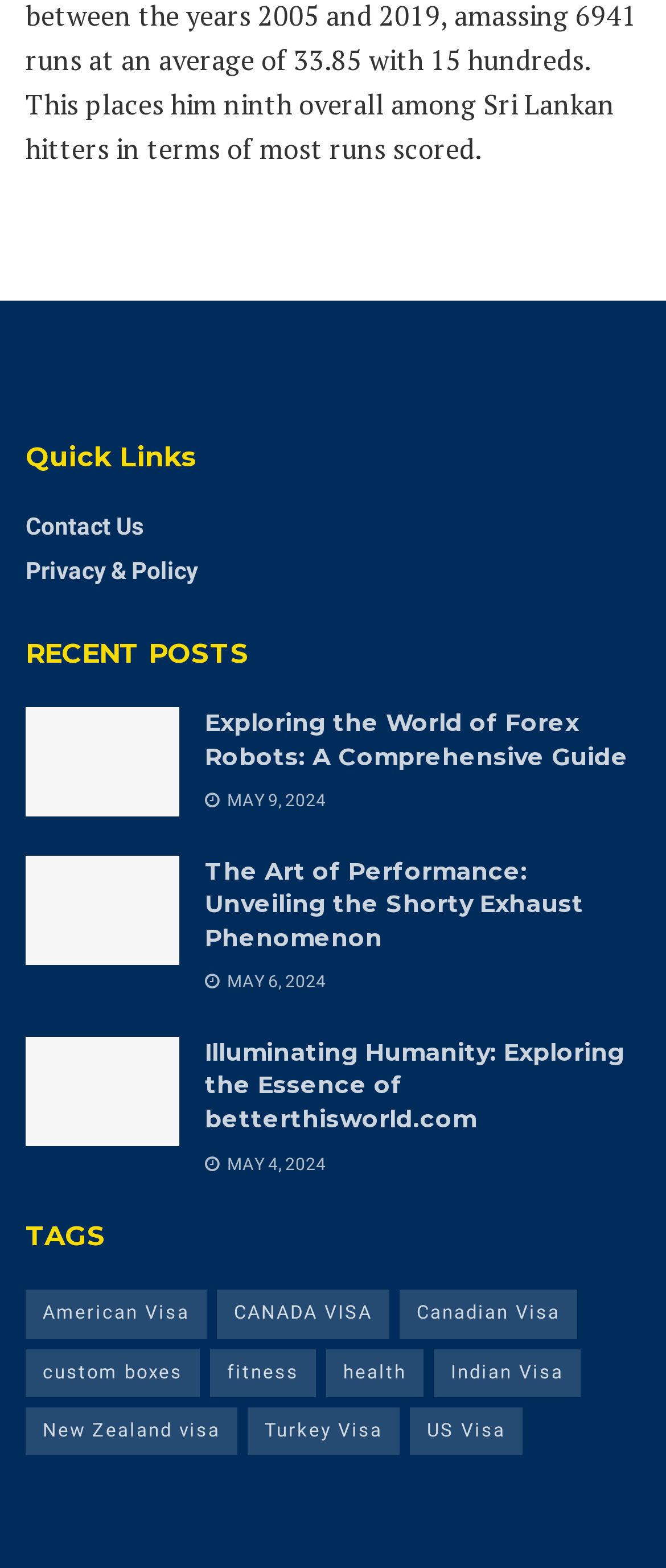Pinpoint the bounding box coordinates of the clickable element needed to complete the instruction: "Browse American Visa". The coordinates should be provided as four float numbers between 0 and 1: [left, top, right, bottom].

[0.038, 0.823, 0.31, 0.854]